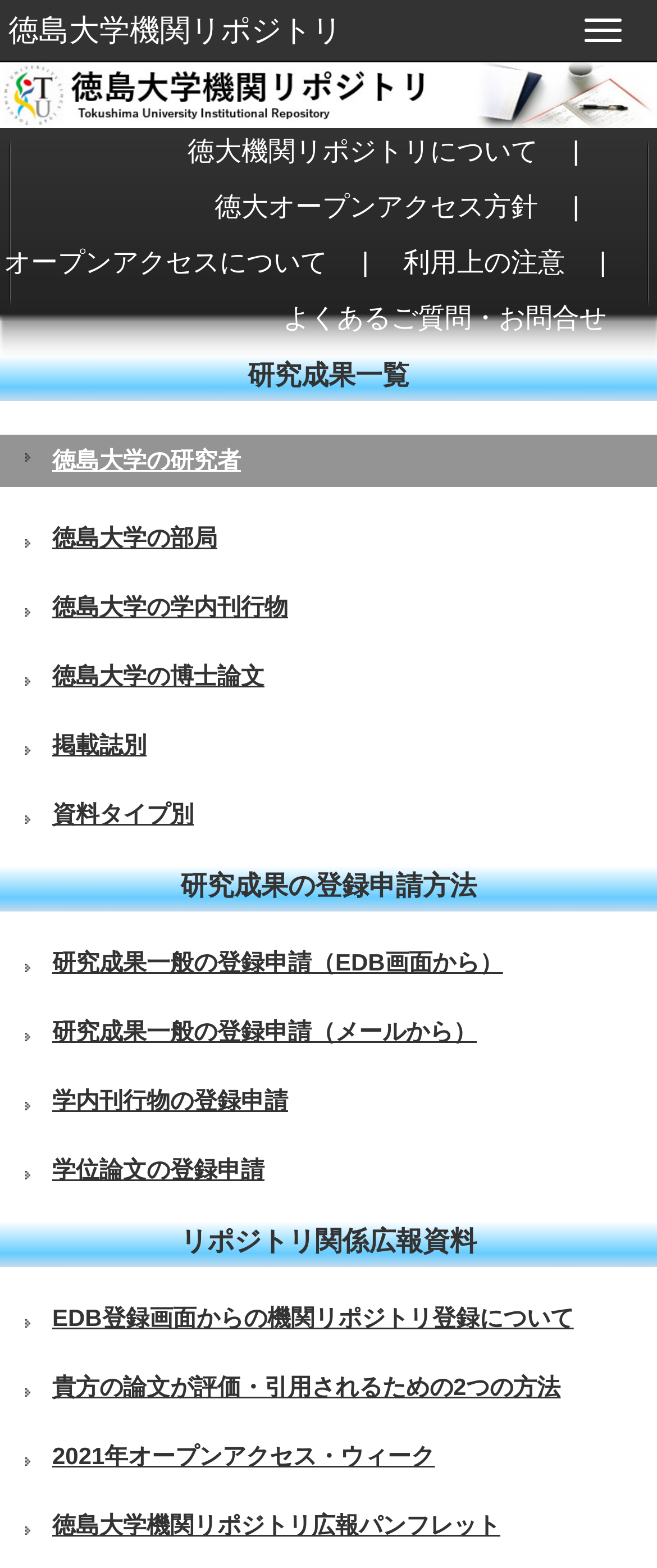Determine the bounding box coordinates of the region I should click to achieve the following instruction: "Toggle navigation". Ensure the bounding box coordinates are four float numbers between 0 and 1, i.e., [left, top, right, bottom].

[0.862, 0.001, 0.974, 0.038]